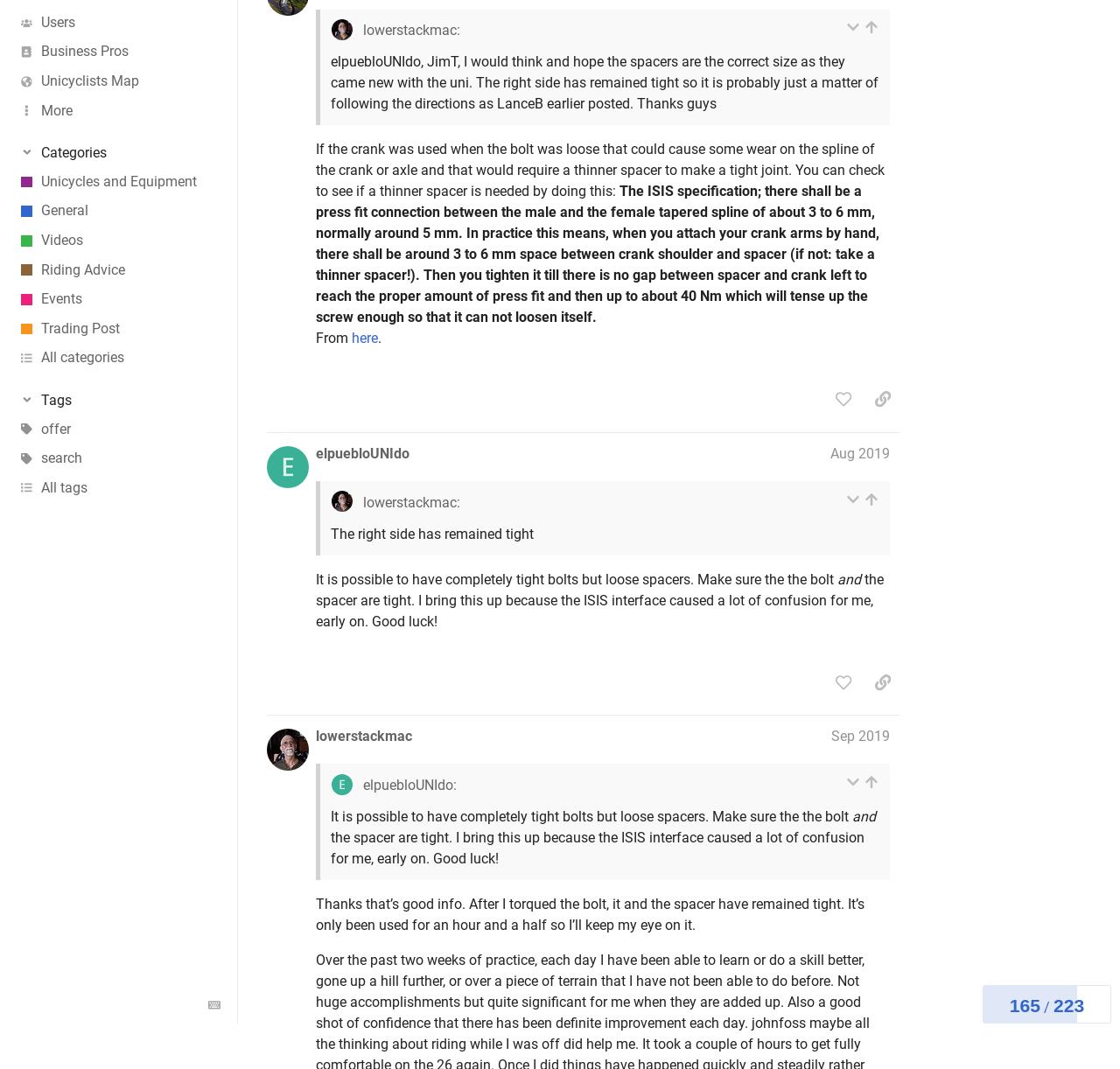What is the username of the first poster?
Can you give a detailed and elaborate answer to the question?

The first poster's username is 'thorofareken' which can be found in the heading of the first post, 'thorofareken Sep 2019'.